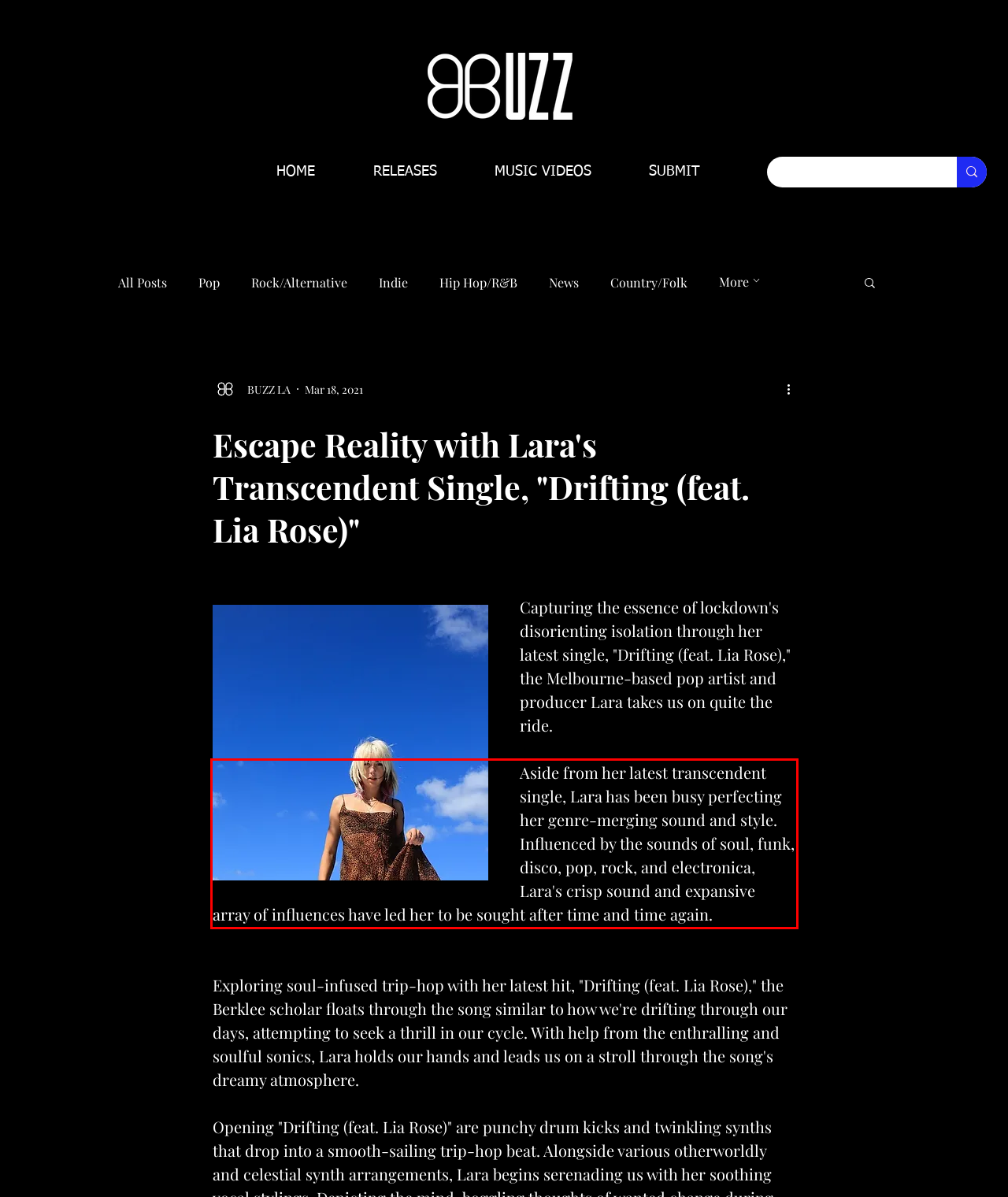Within the screenshot of a webpage, identify the red bounding box and perform OCR to capture the text content it contains.

Aside from her latest transcendent single, Lara has been busy perfecting her genre-merging sound and style. Influenced by the sounds of soul, funk, disco, pop, rock, and electronica, Lara's crisp sound and expansive array of influences have led her to be sought after time and time again.